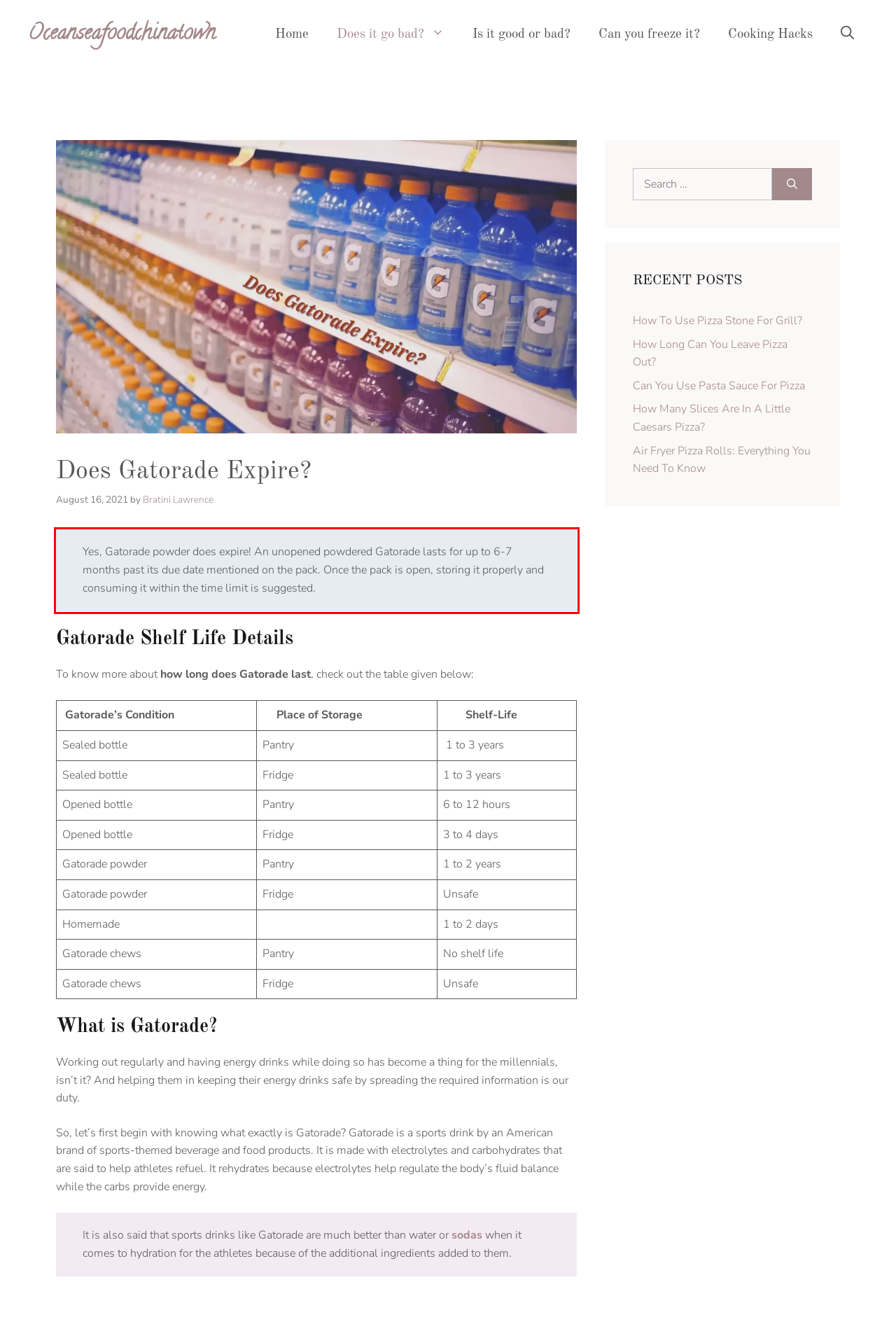Identify the text inside the red bounding box in the provided webpage screenshot and transcribe it.

Yes, Gatorade powder does expire! An unopened powdered Gatorade lasts for up to 6-7 months past its due date mentioned on the pack. Once the pack is open, storing it properly and consuming it within the time limit is suggested.